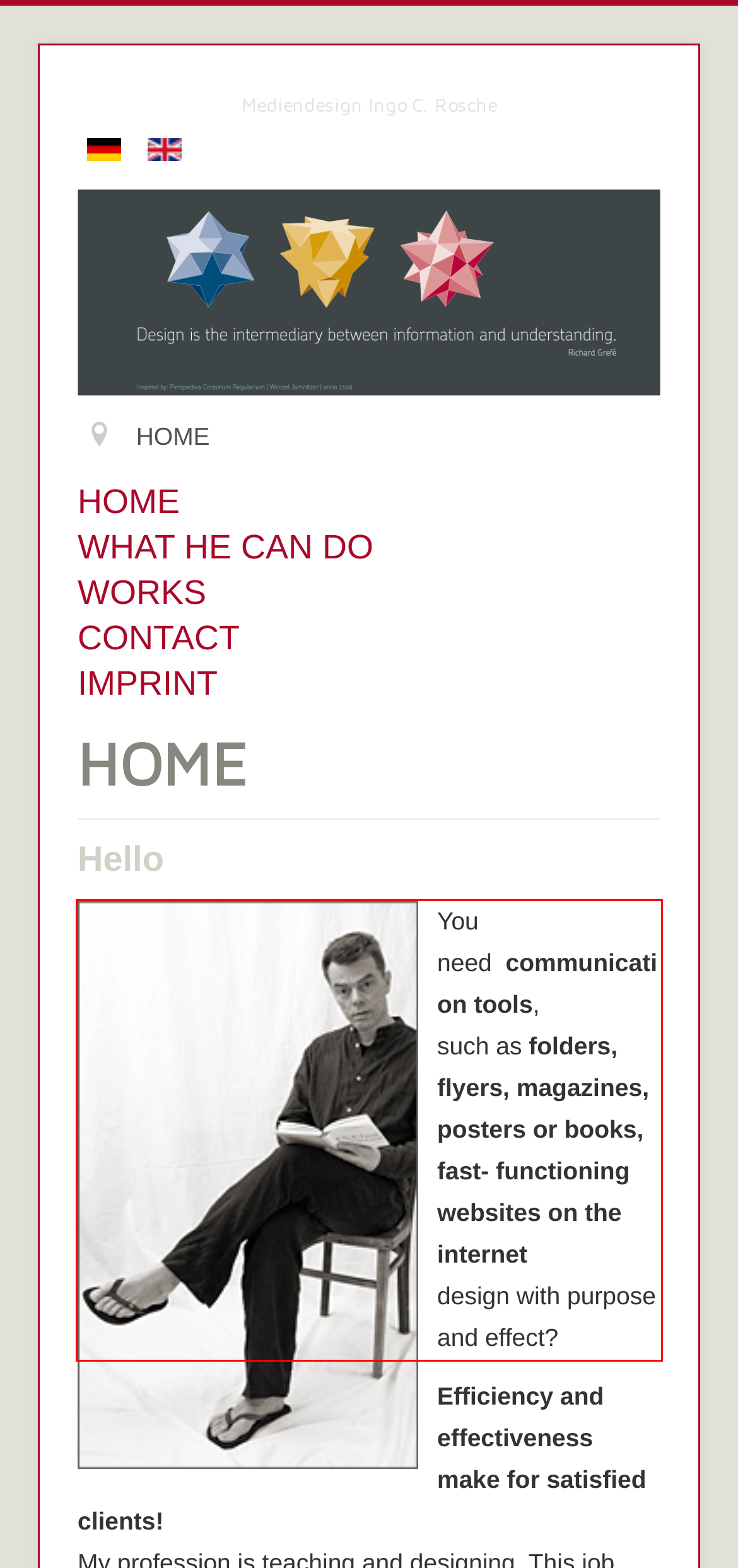Given a screenshot of a webpage, identify the red bounding box and perform OCR to recognize the text within that box.

You need communication tools, such as folders, flyers, magazines, posters or books, fast- functioning websites on the internet design with purpose and effect?